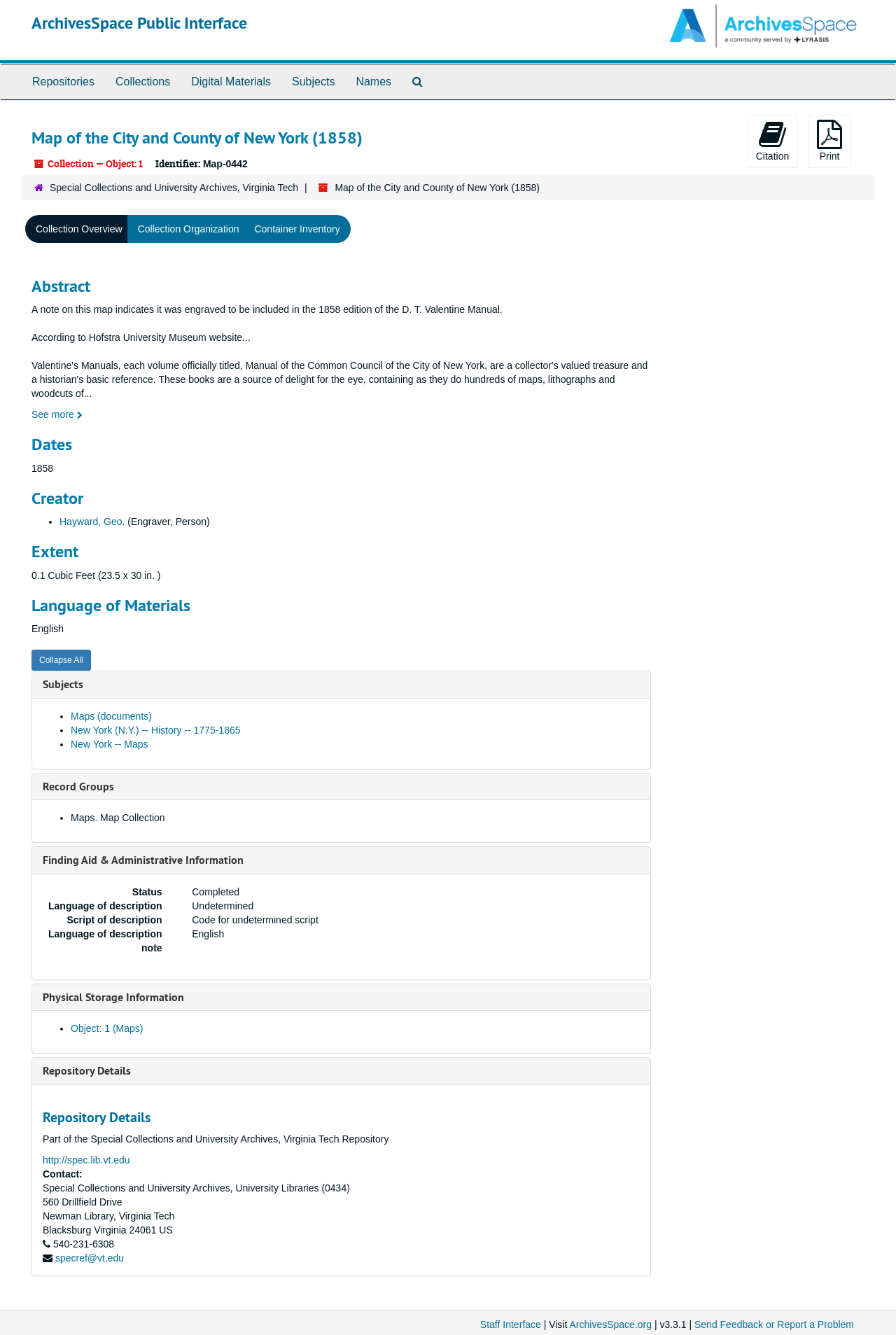Please identify the bounding box coordinates of the region to click in order to complete the task: "View the 'Collection Overview'". The coordinates must be four float numbers between 0 and 1, specified as [left, top, right, bottom].

[0.028, 0.161, 0.148, 0.182]